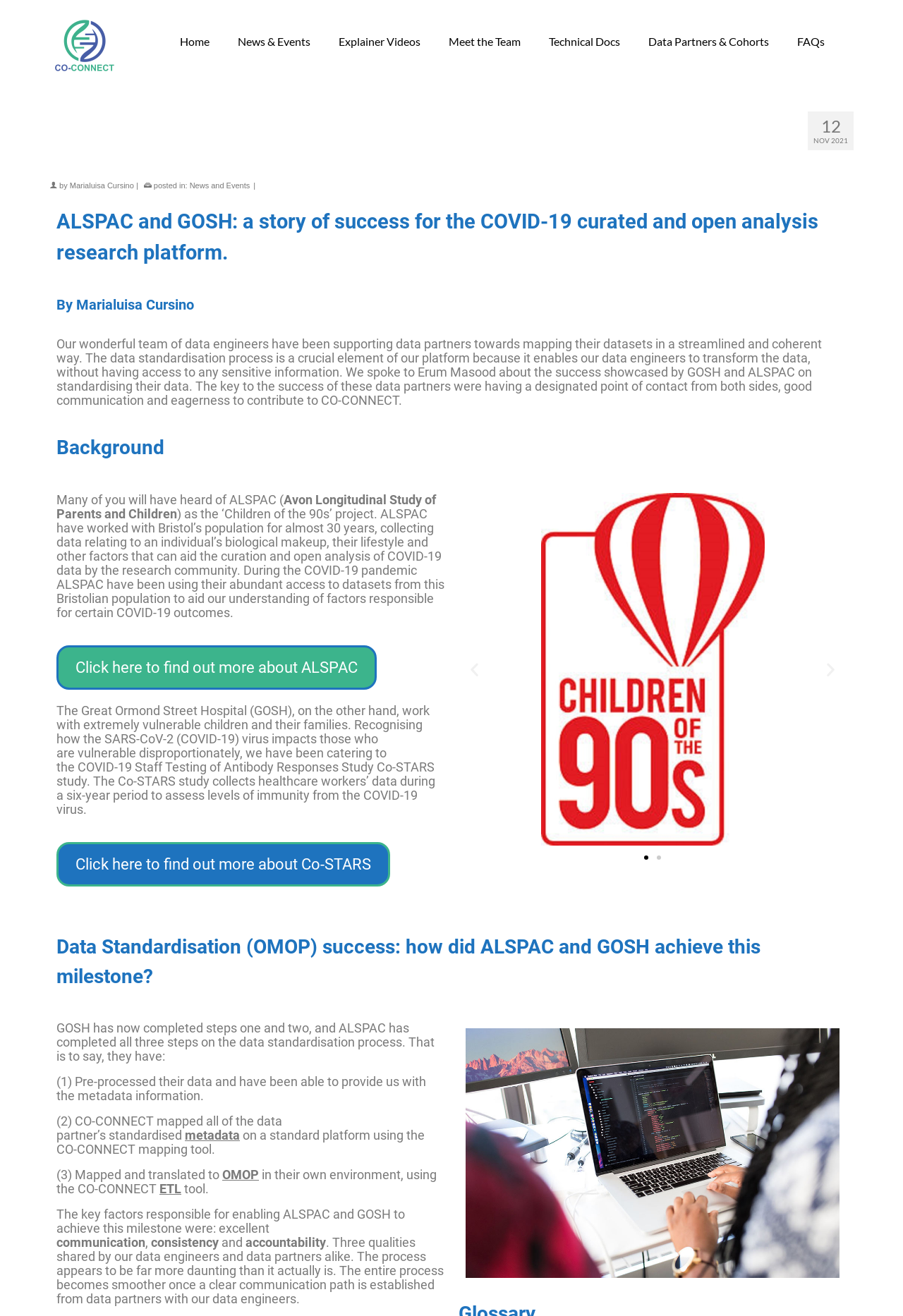Bounding box coordinates should be in the format (top-left x, top-left y, bottom-right x, bottom-right y) and all values should be floating point numbers between 0 and 1. Determine the bounding box coordinate for the UI element described as: Team

None